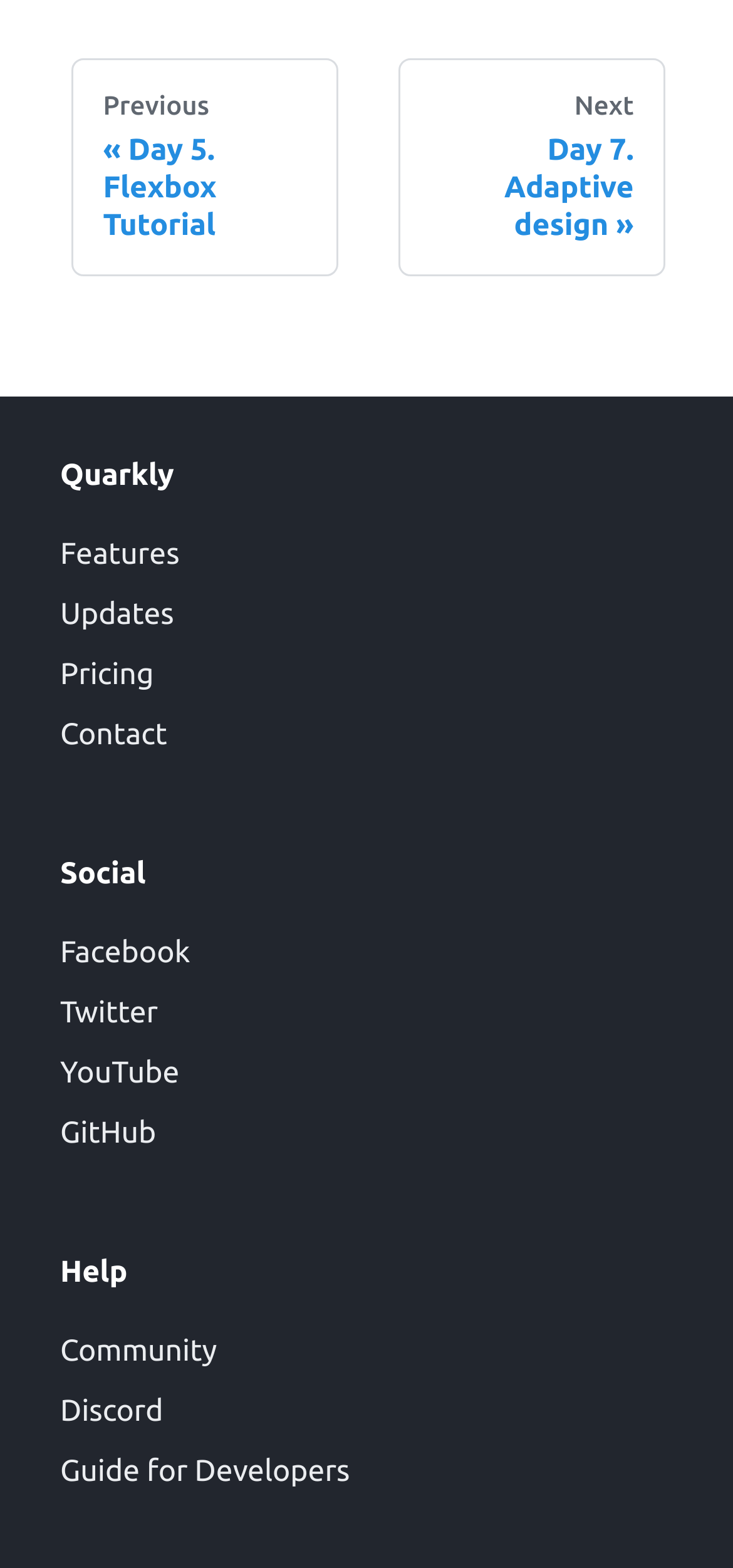Find the bounding box coordinates of the element to click in order to complete this instruction: "go to next page". The bounding box coordinates must be four float numbers between 0 and 1, denoted as [left, top, right, bottom].

[0.544, 0.037, 0.908, 0.176]